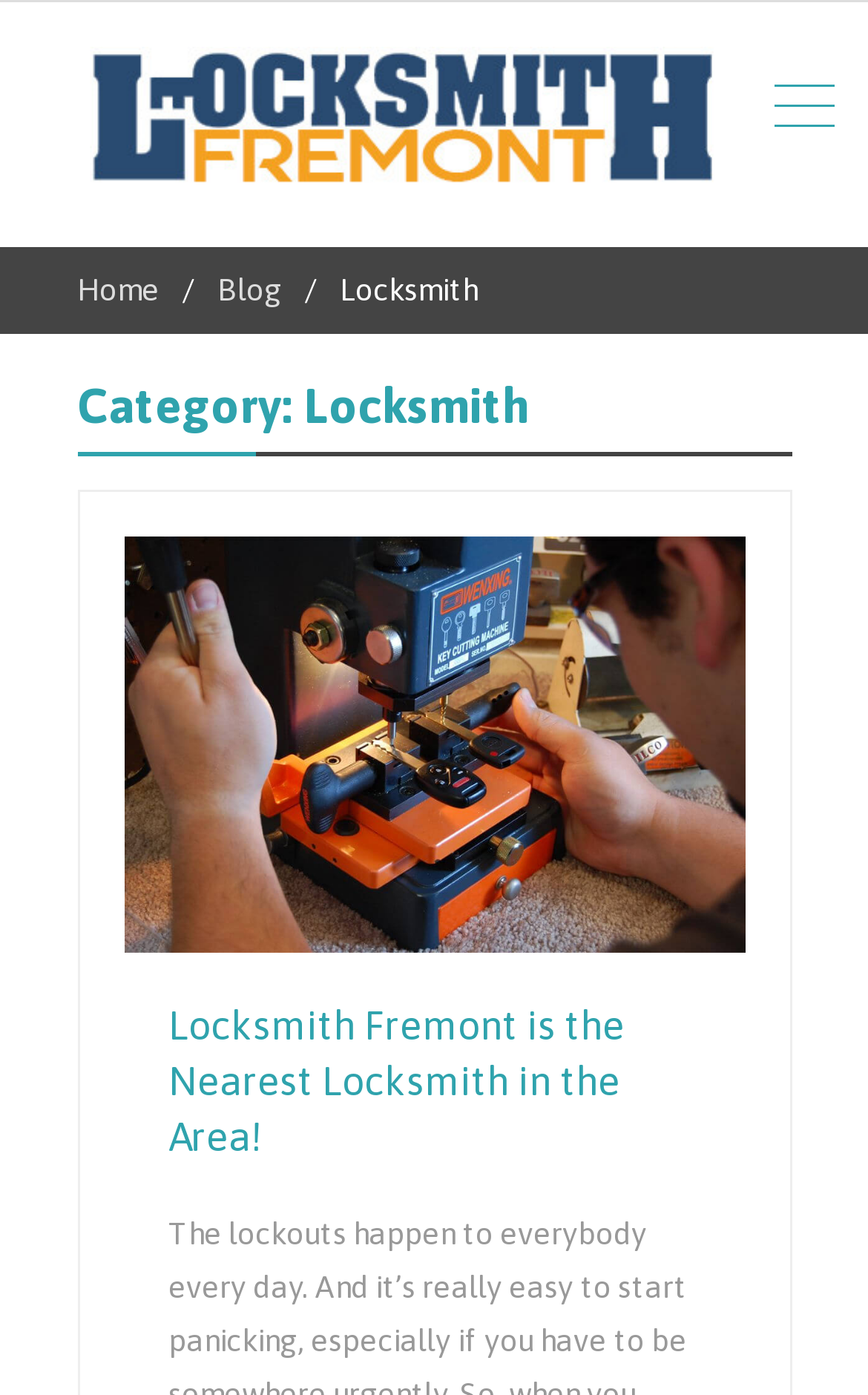How many elements are in the breadcrumbs navigation?
Analyze the image and provide a thorough answer to the question.

I counted the elements in the breadcrumbs navigation section, which are 'Home', 'Blog', and 'Locksmith', so there are 3 elements in total.